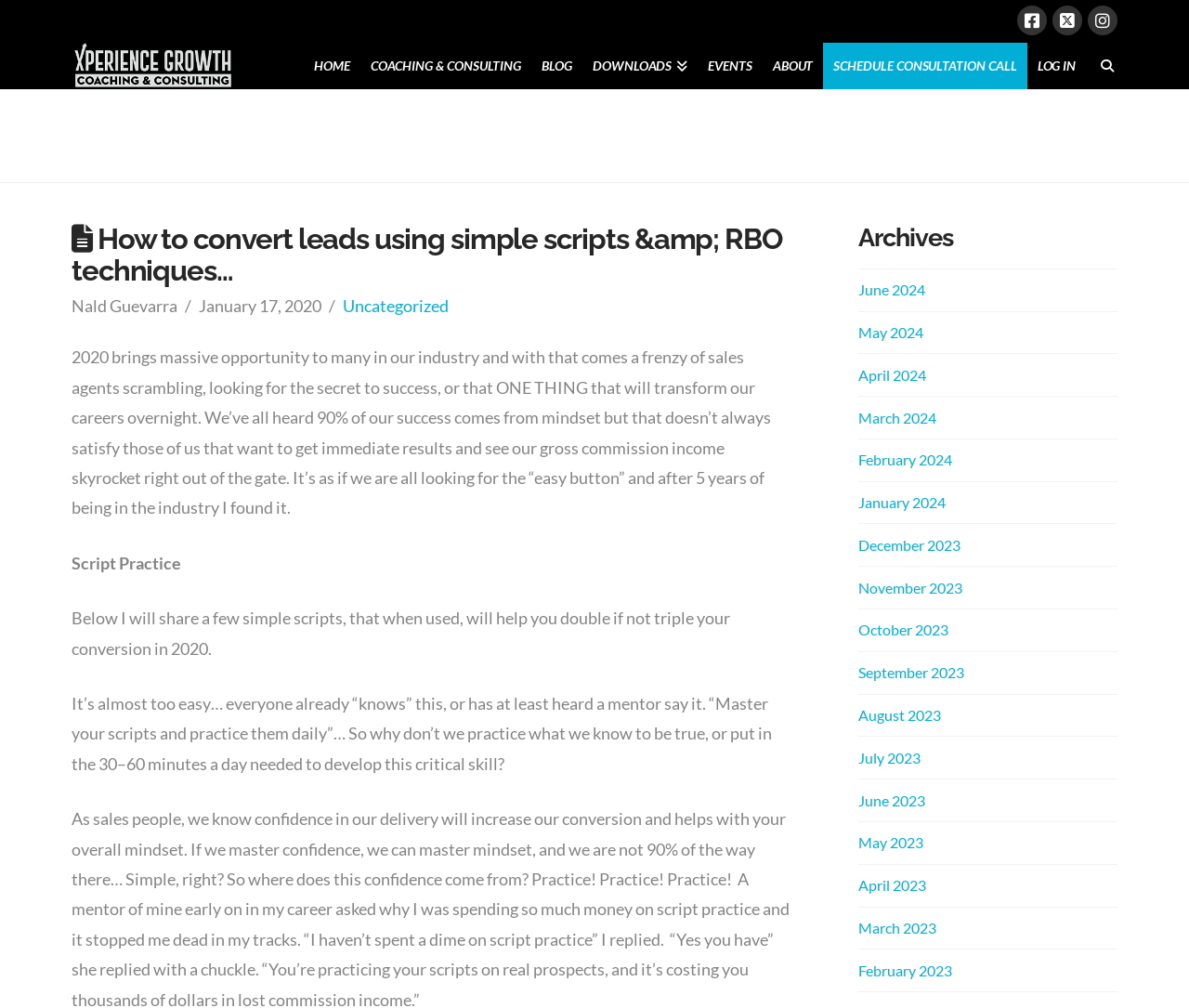Please find the bounding box coordinates in the format (top-left x, top-left y, bottom-right x, bottom-right y) for the given element description. Ensure the coordinates are floating point numbers between 0 and 1. Description: Blog

[0.447, 0.042, 0.49, 0.088]